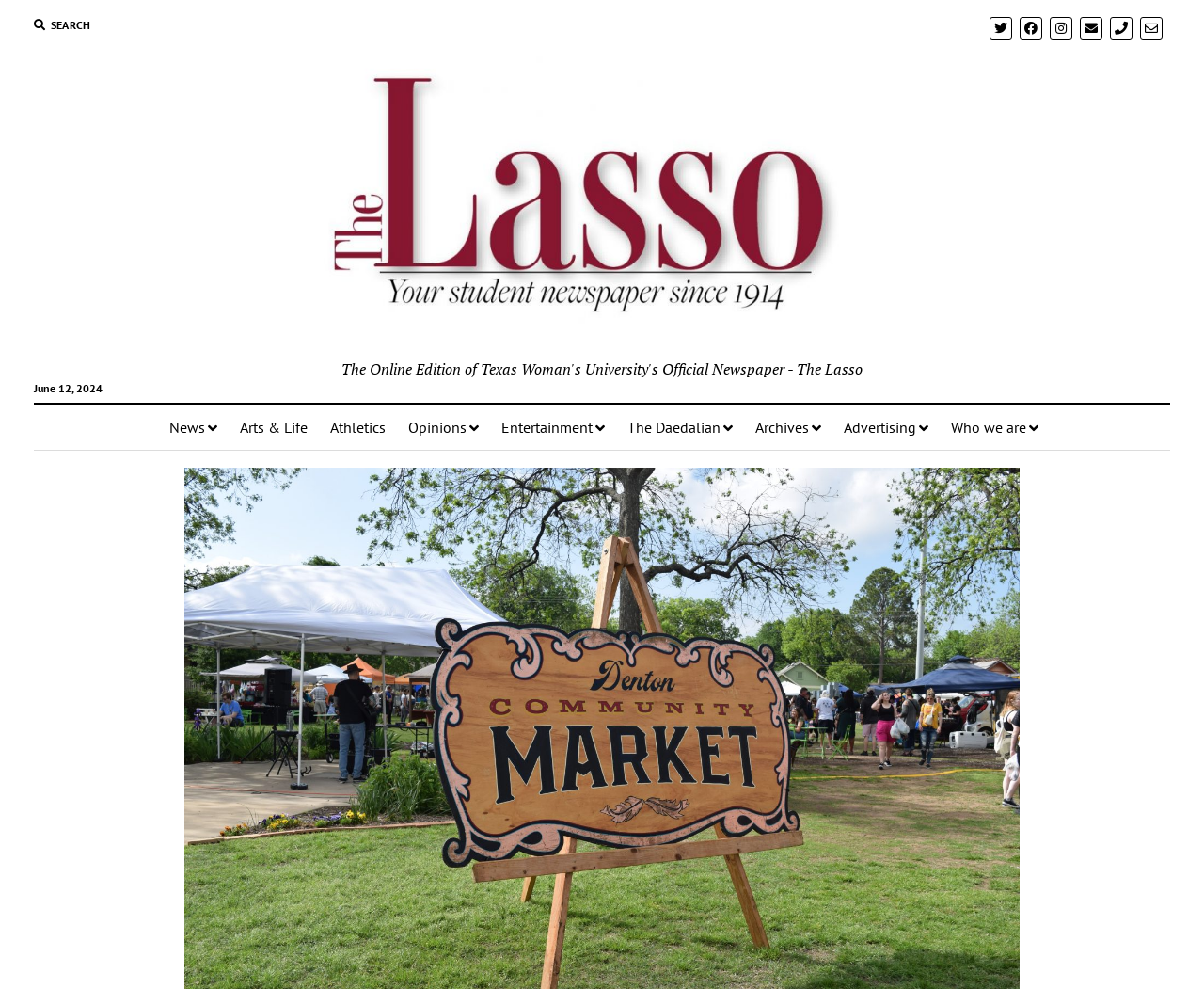Create an elaborate caption that covers all aspects of the webpage.

The webpage is about the Denton Community Market, a weekly farmer's and art market in downtown Denton. At the top left corner, there is a search button with a magnifying glass icon. On the top right corner, there are four social media links, including Twitter, Facebook, Instagram, and an email link. Next to the email link, there is a phone link with a phone icon.

Below the social media links, there is a horizontal menu with several links, including News, Arts & Life, Athletics, Opinions, Entertainment, The Daedalian, Archives, Advertising, and Who we are. Each link has a small icon next to it, except for Arts & Life and Athletics.

On the top left side, there is a date displayed, "June 12, 2024". Below the date, there is a large link that spans almost the entire width of the page, with no text or icon.